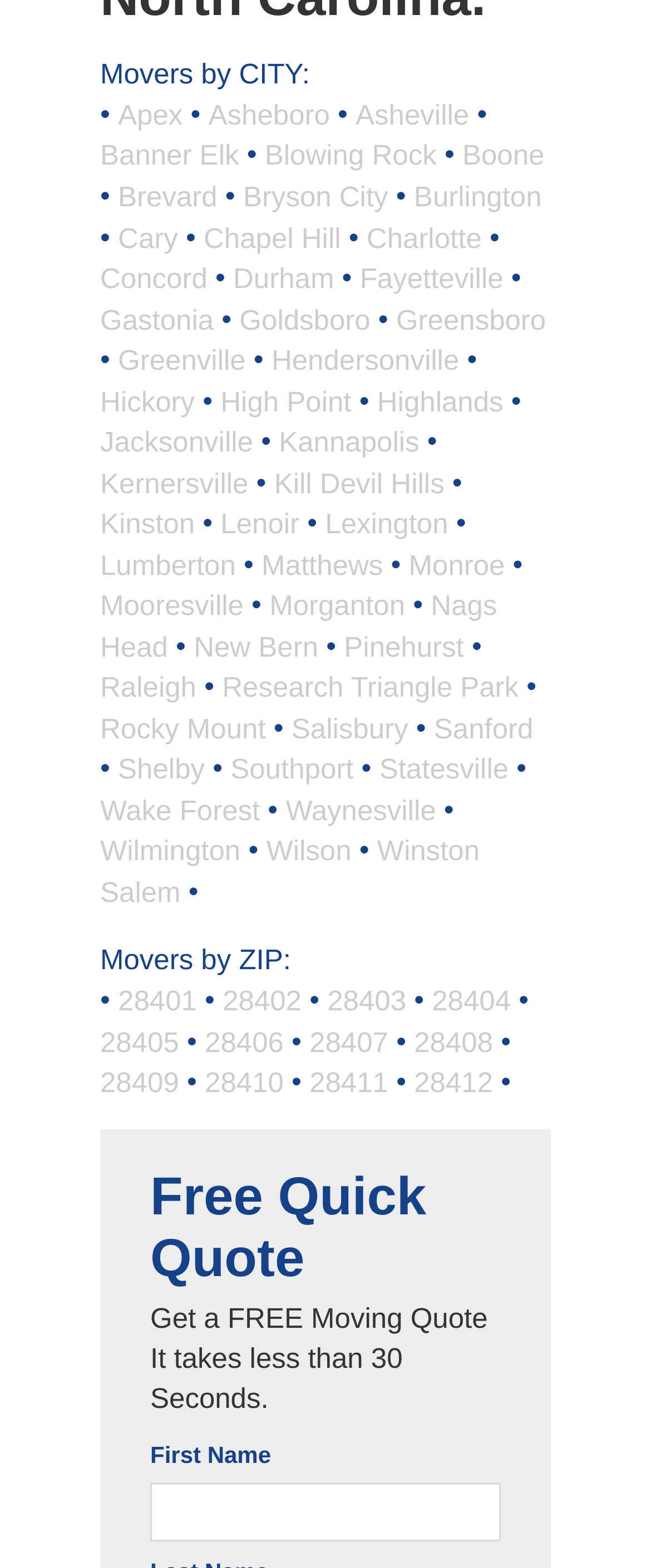Please provide a one-word or short phrase answer to the question:
How are the cities and ZIP codes organized on the webpage?

Alphabetically